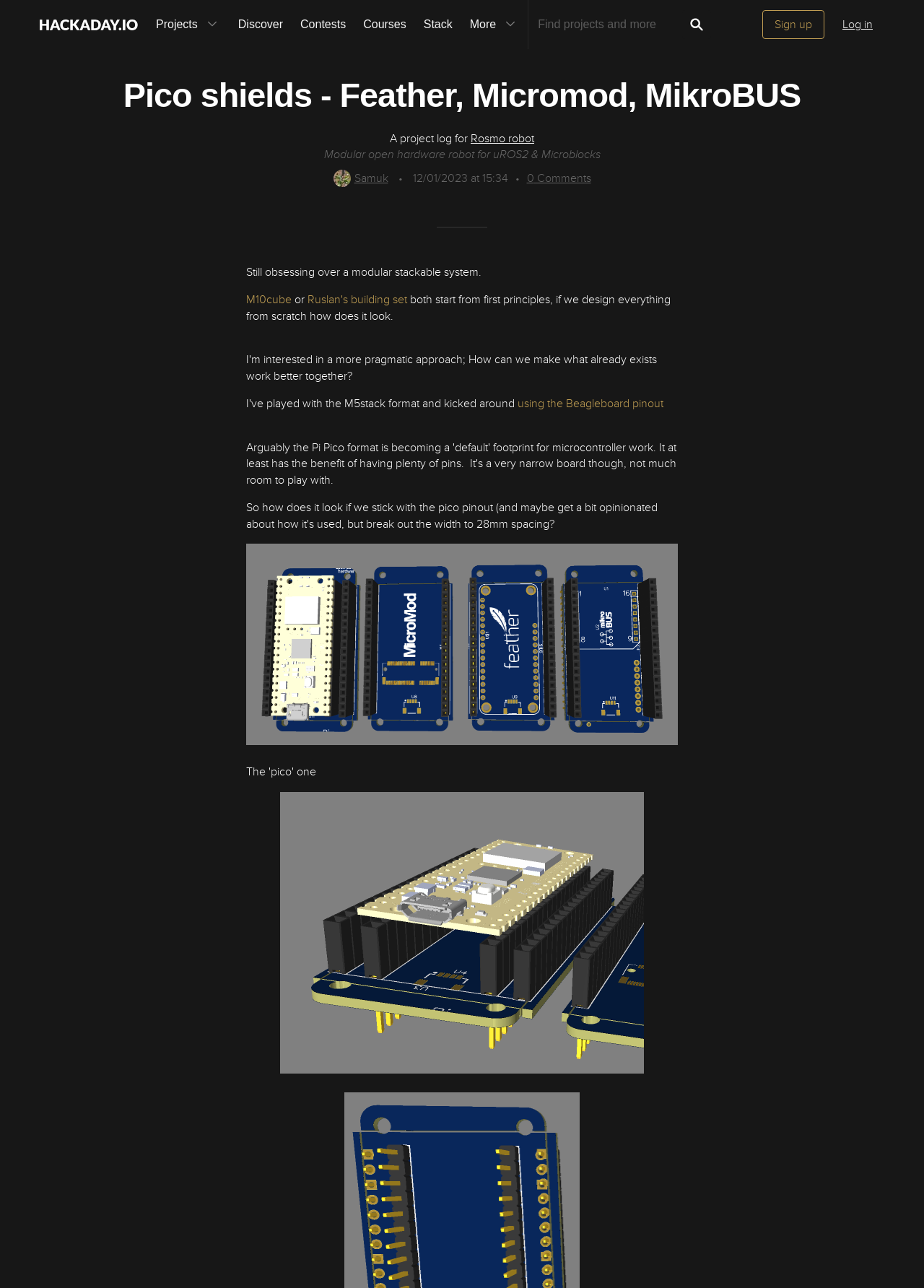Explain in detail what is displayed on the webpage.

The webpage appears to be a project page on Hackaday.io, a platform for sharing and discovering DIY projects. At the top, there is a main navigation bar with links to "Hackaday.io", "Projects", "Discover", "Contests", "Courses", "Stack", and a search bar with a "Search" button. 

Below the navigation bar, there is a heading that reads "Pico shields - Feather, Micromod, MikroBUS". 

On the left side of the page, there is a project description section. It starts with a line of text that says "A project log for" followed by a link to "Rosmo robot", which is a modular open hardware robot for uROS2 & Microblocks. Below this, there is a link to the project owner's profile, "samuk Samuk", accompanied by a small image. 

The project description continues with a paragraph of text that discusses modular stackable systems, mentioning "M10cube" and "Ruslan's building set" as examples. There are also two links in this paragraph, one to "M10cube" and another to "Ruslan's building set". 

Below the project description, there are two figures, likely images, with links to them. The first figure is larger and takes up more space on the page, while the second figure is smaller and positioned below the first one. 

On the right side of the page, there is a section with information about the project, including the date it was posted, "5 months ago", and a link to "0 Comments".